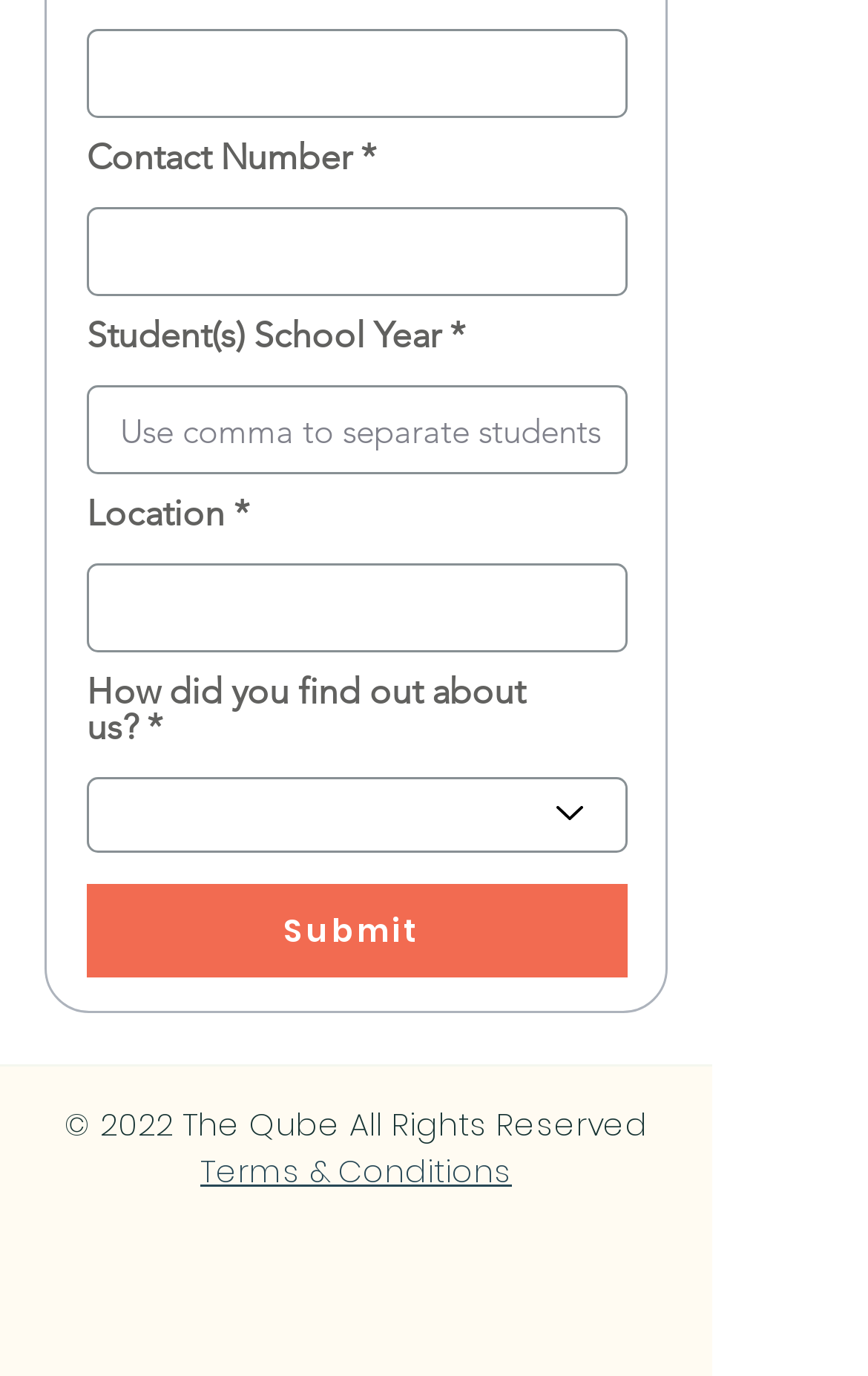Given the webpage screenshot and the description, determine the bounding box coordinates (top-left x, top-left y, bottom-right x, bottom-right y) that define the location of the UI element matching this description: name="email"

[0.1, 0.021, 0.723, 0.086]